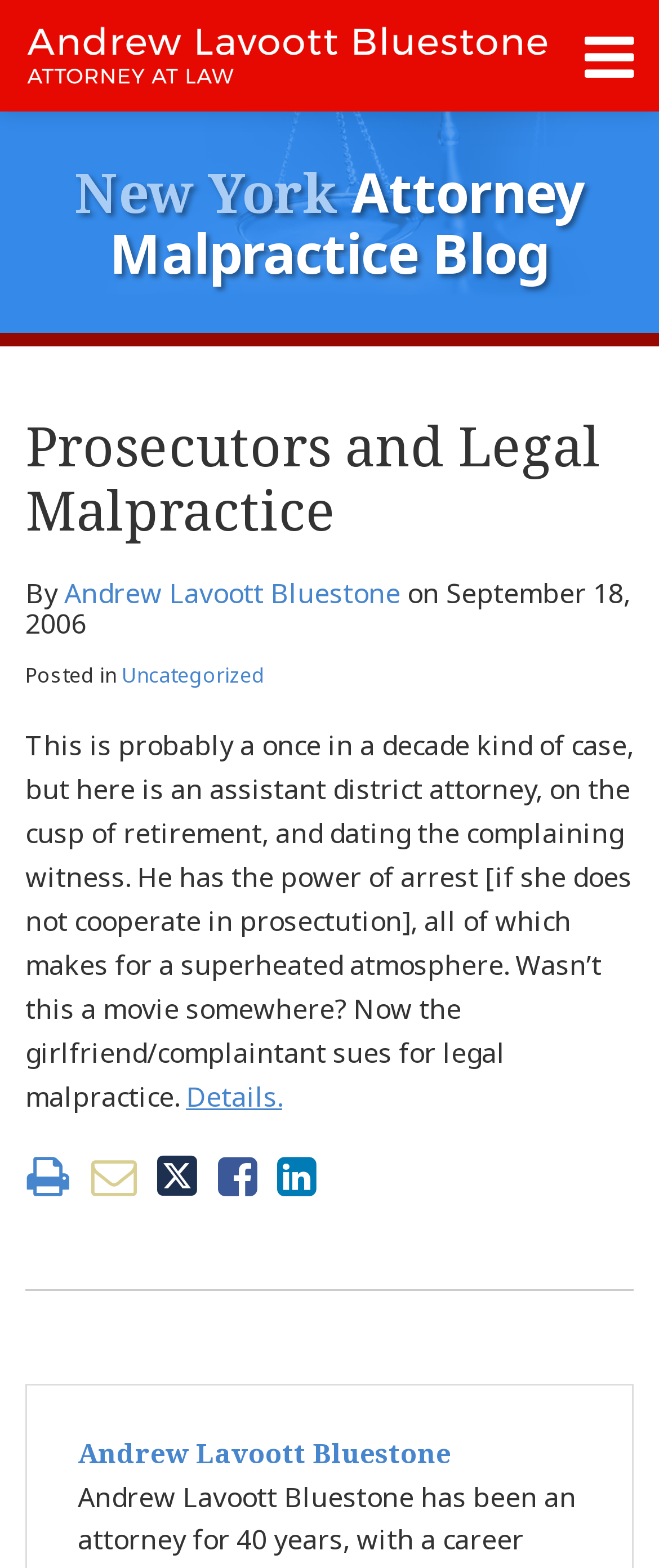What is the date of the blog post?
Answer the question based on the image using a single word or a brief phrase.

September 18, 2006